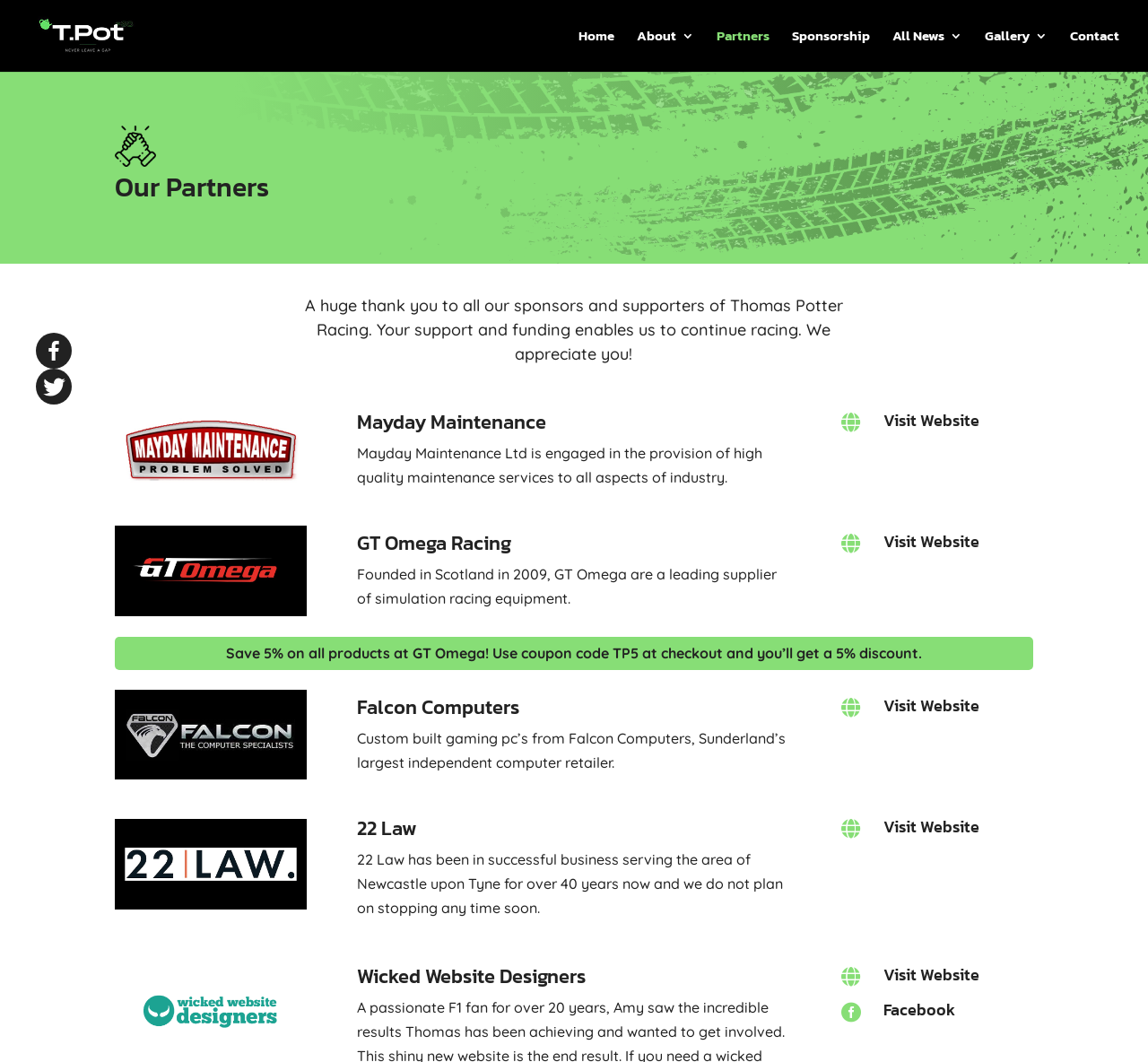What is the name of the racing team?
Look at the screenshot and give a one-word or phrase answer.

Thomas Potter Racing